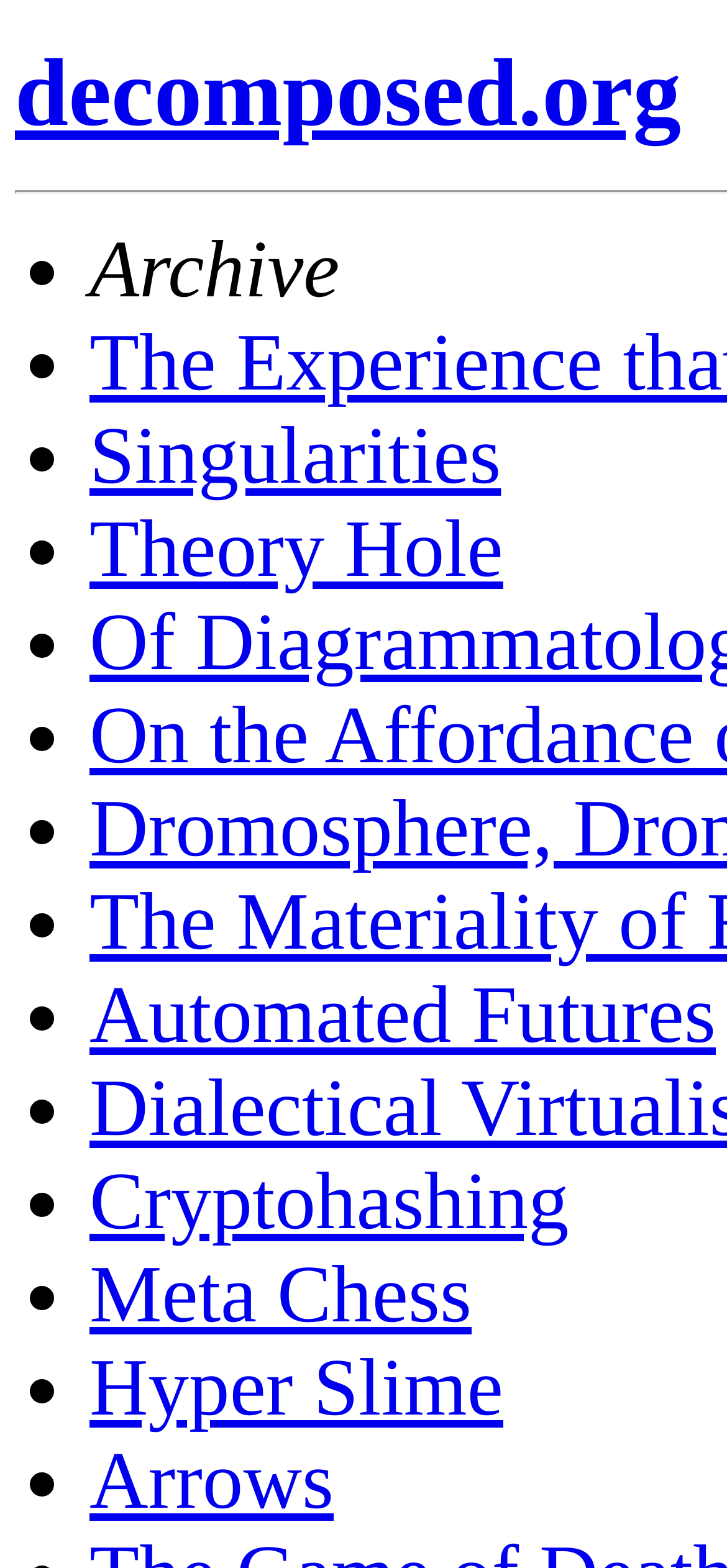Please predict the bounding box coordinates of the element's region where a click is necessary to complete the following instruction: "read Meta Chess". The coordinates should be represented by four float numbers between 0 and 1, i.e., [left, top, right, bottom].

[0.123, 0.797, 0.649, 0.854]